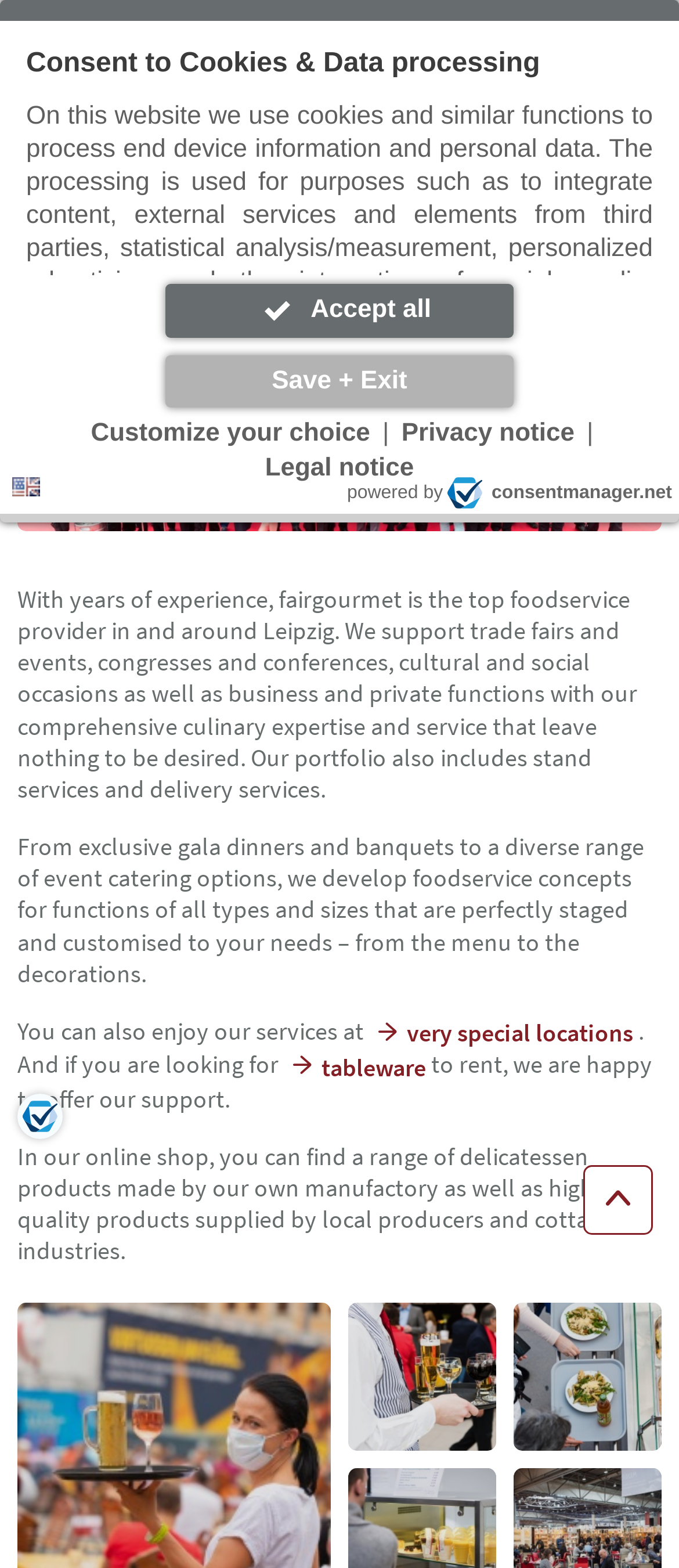Find and specify the bounding box coordinates that correspond to the clickable region for the instruction: "Open the menu".

[0.885, 0.036, 0.974, 0.075]